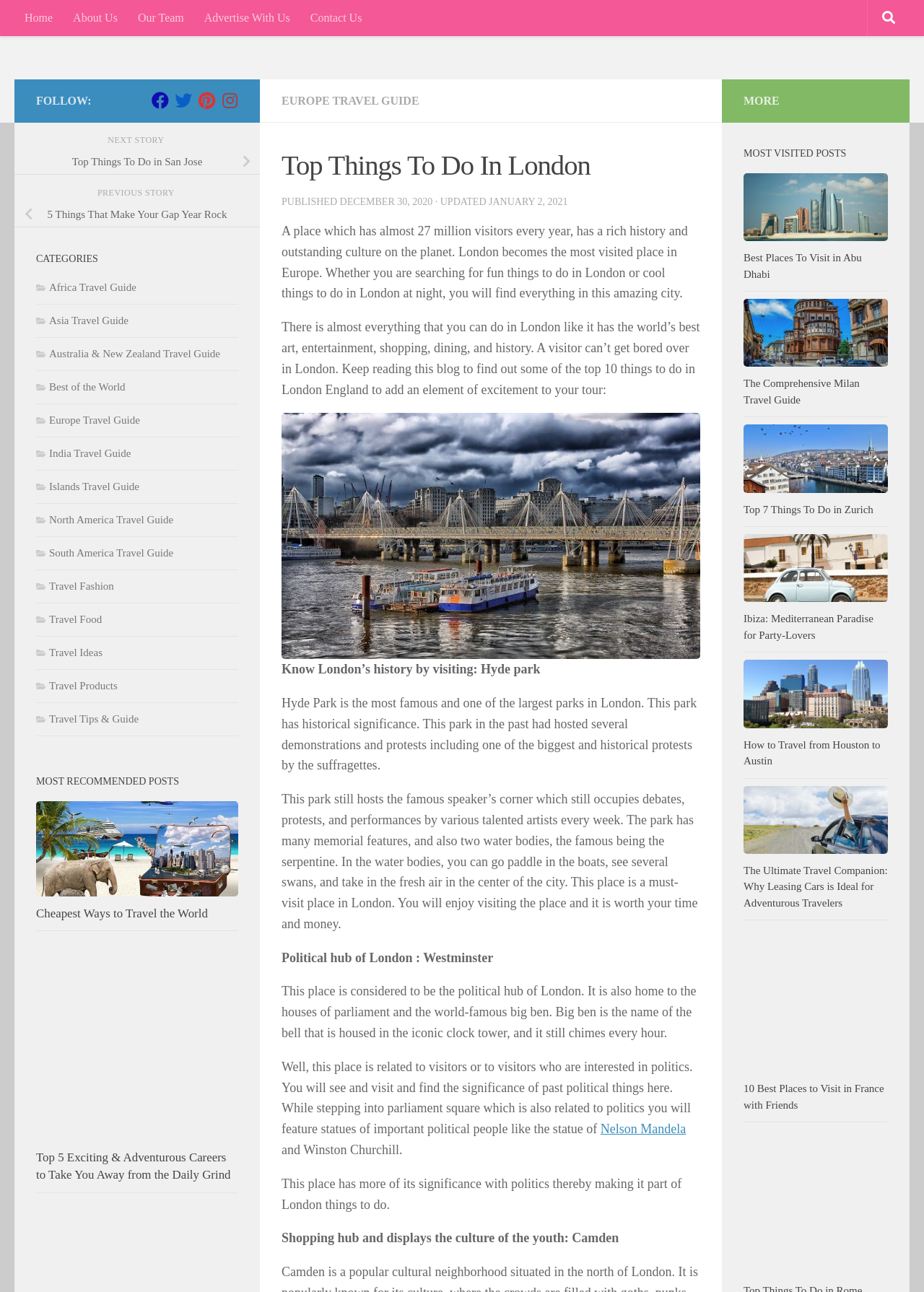Determine the bounding box coordinates of the clickable region to execute the instruction: "Visit 'Westminster'". The coordinates should be four float numbers between 0 and 1, denoted as [left, top, right, bottom].

[0.305, 0.736, 0.534, 0.747]